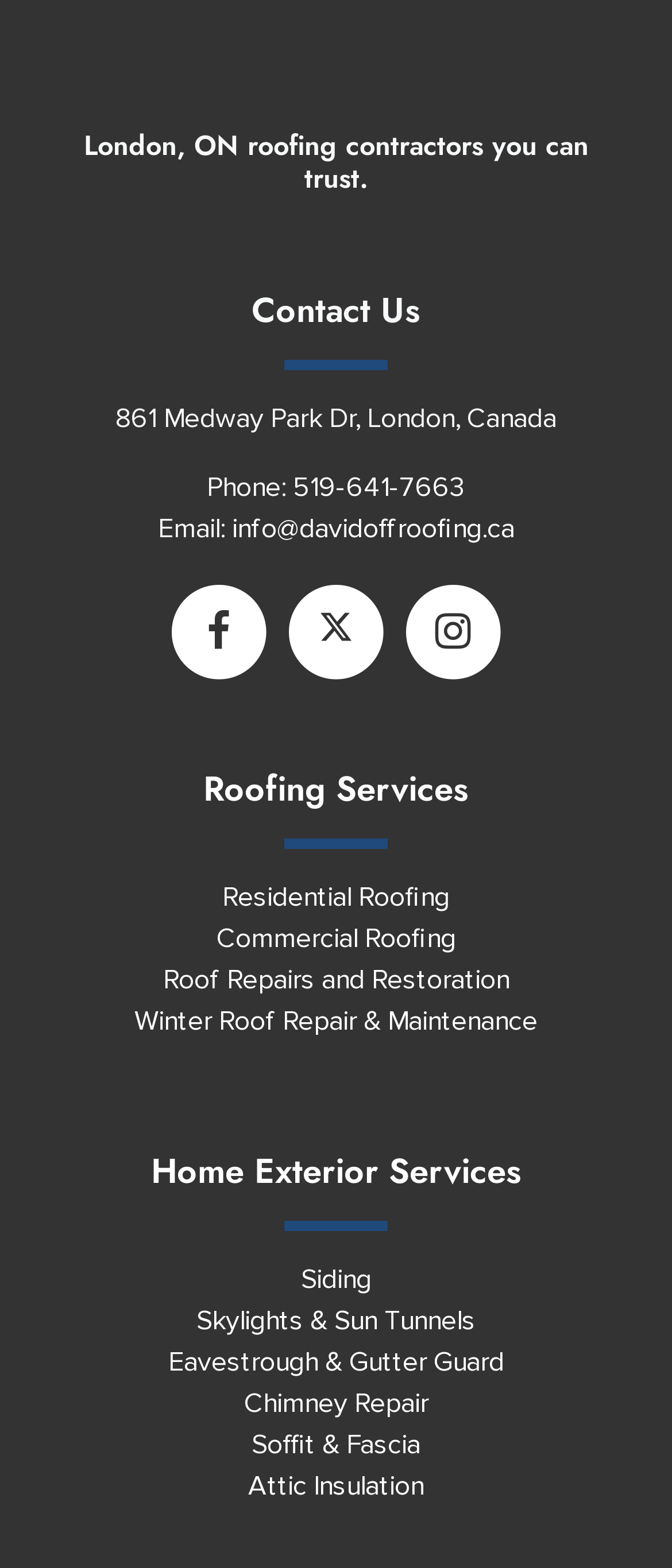Please reply to the following question using a single word or phrase: 
Is there a contact email address?

Yes